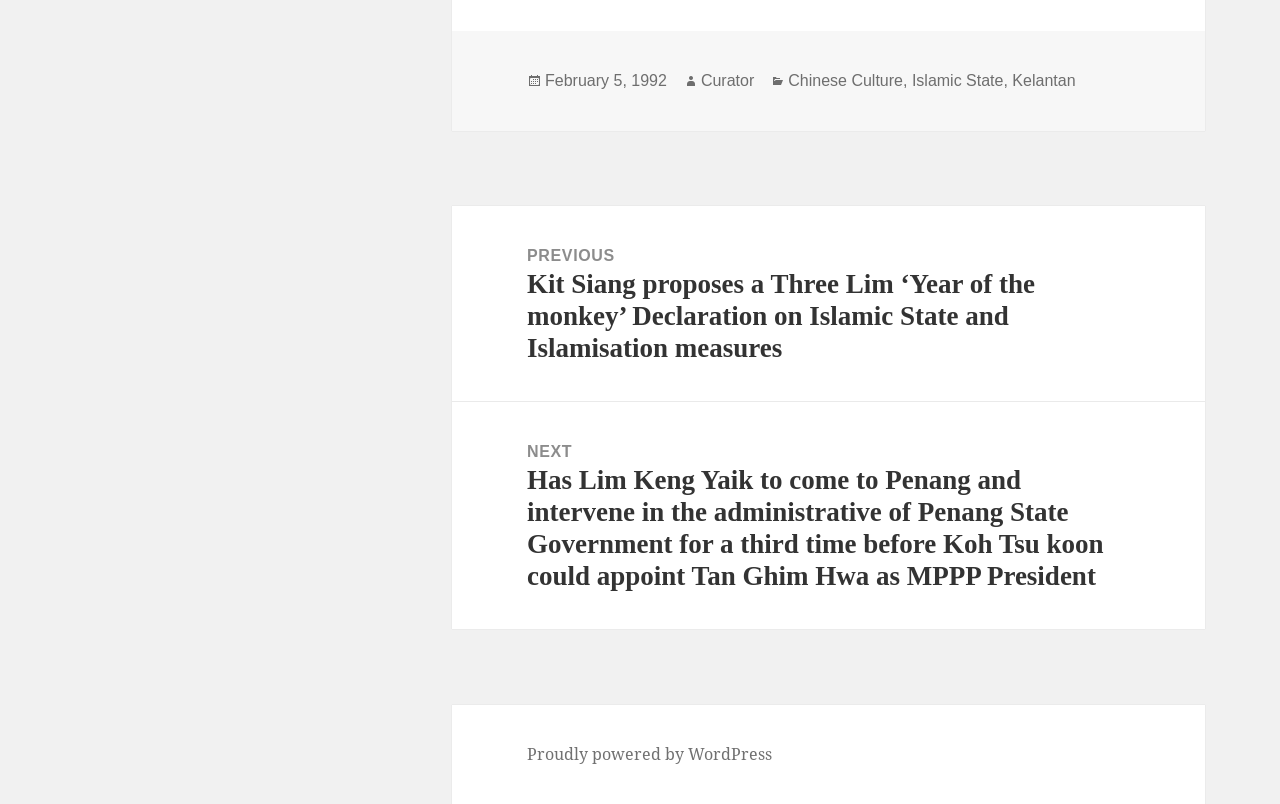Please provide the bounding box coordinate of the region that matches the element description: February 5, 1992September 25, 2009. Coordinates should be in the format (top-left x, top-left y, bottom-right x, bottom-right y) and all values should be between 0 and 1.

[0.426, 0.089, 0.521, 0.112]